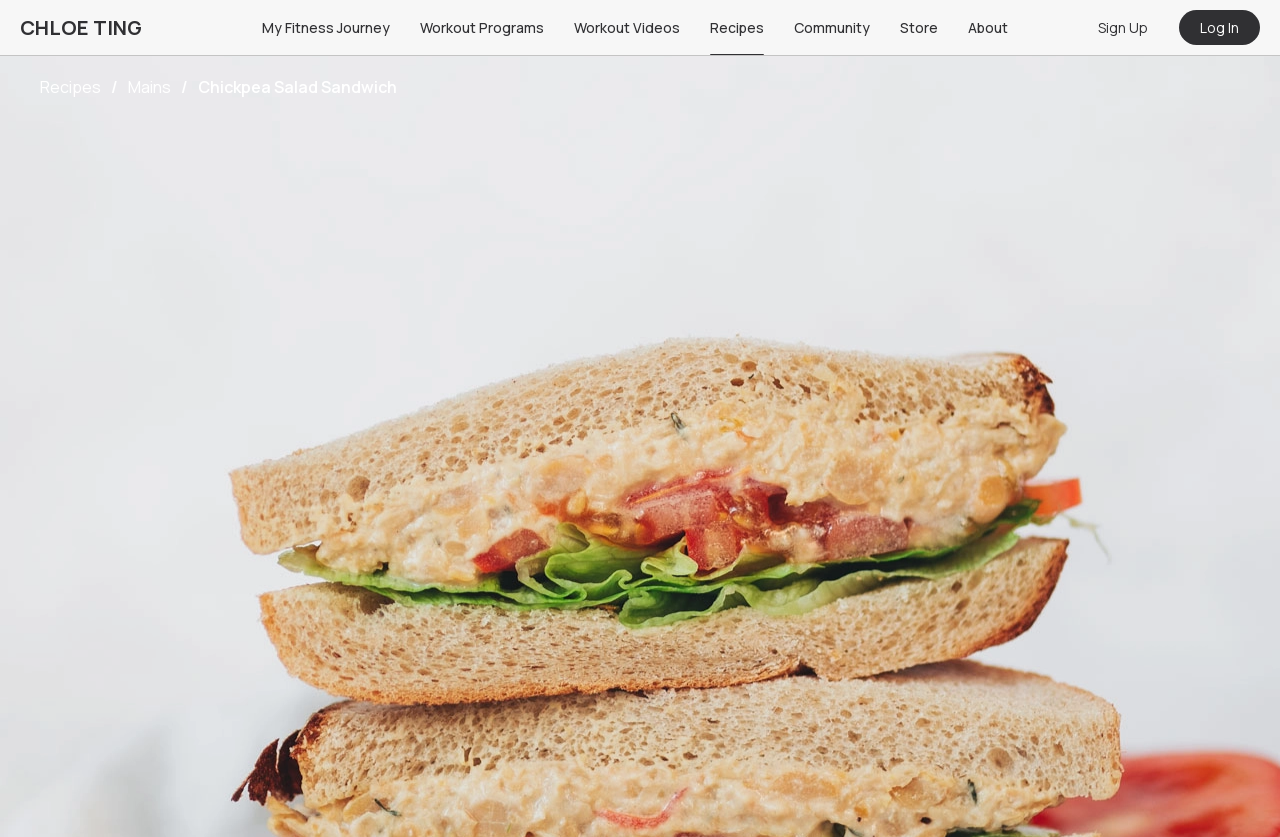Please identify the bounding box coordinates of the element on the webpage that should be clicked to follow this instruction: "log in to the website". The bounding box coordinates should be given as four float numbers between 0 and 1, formatted as [left, top, right, bottom].

[0.921, 0.012, 0.984, 0.054]